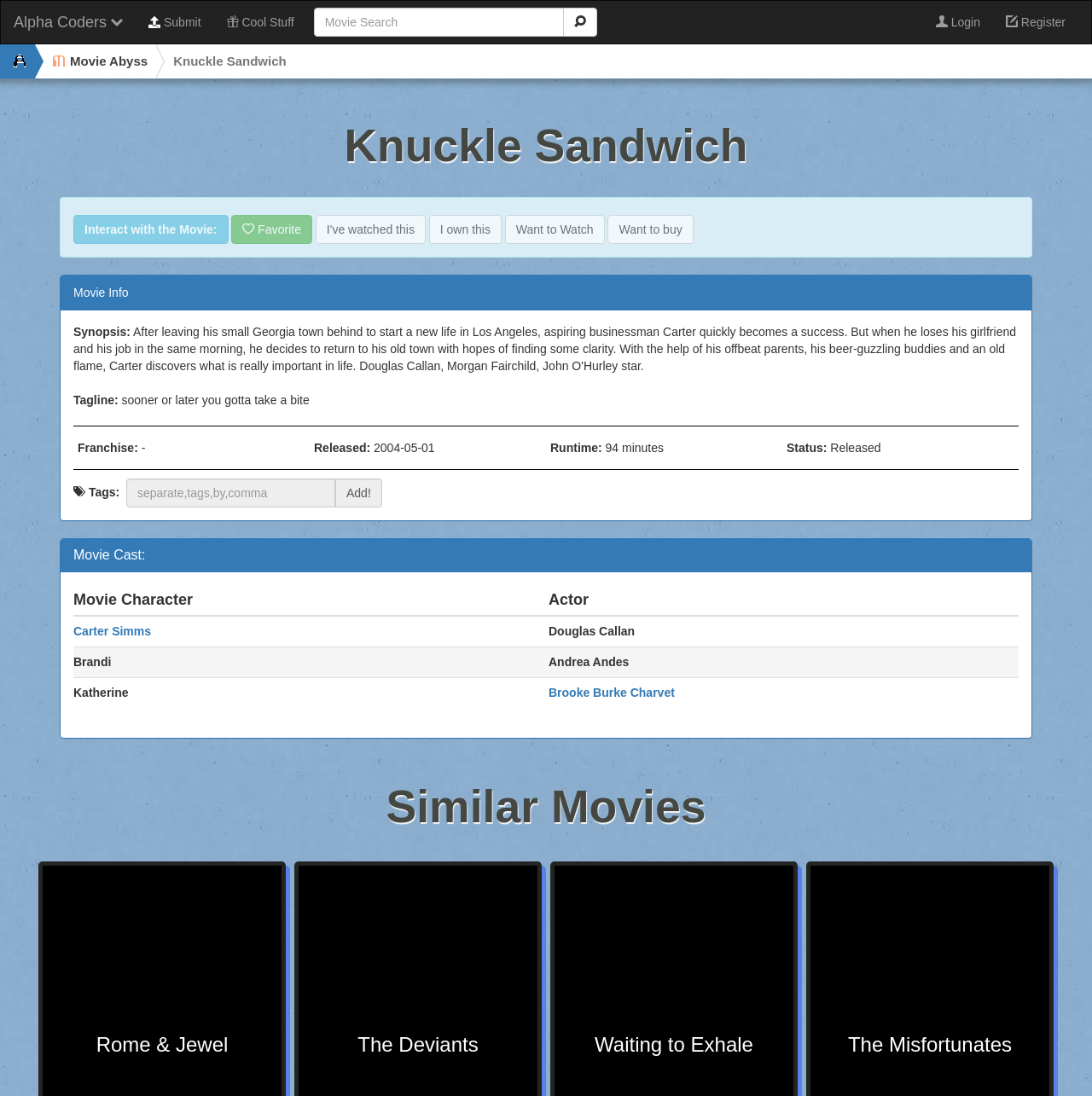Illustrate the webpage thoroughly, mentioning all important details.

The webpage is about the movie "Knuckle Sandwich" and provides various information and features related to the movie. At the top, there are several links, including "Alpha Coders" and "Movie Abyss", as well as a search bar and a button to submit a search query. 

To the right of the search bar, there are links to "Cool Stuff" and a login/register section. Below the search bar, there is a heading that displays the title of the movie, "Knuckle Sandwich". 

Under the title, there is a section that allows users to interact with the movie, but this feature is only available for logged-in users. This section includes options to favorite, own, want to watch, or want to buy the movie. 

To the right of the interaction section, there is a section that displays movie information, including the synopsis, tagline, franchise, release date, runtime, and status. 

Below the movie information section, there is a section that displays the movie cast, including the characters and actors. 

At the very bottom of the page, there is a heading that says "Similar Movies".